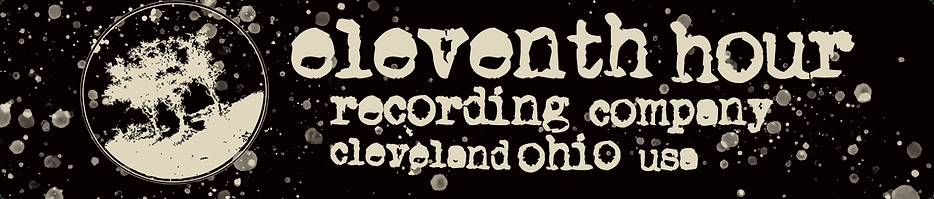Respond with a single word or phrase to the following question: Where is the Eleventh Hour Recording Company located?

Cleveland, Ohio, USA